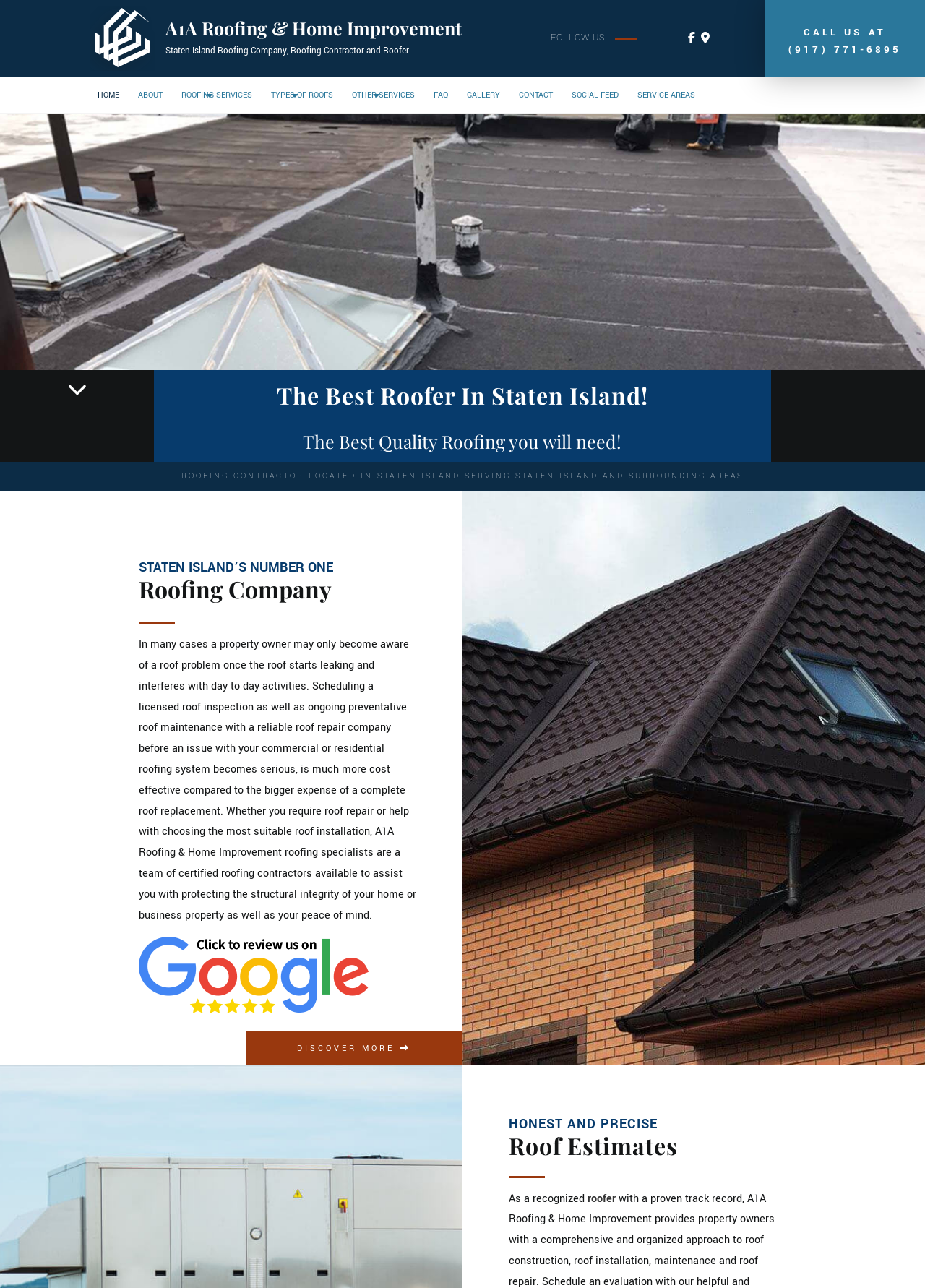Identify the bounding box coordinates of the element to click to follow this instruction: 'Check the FAQ page'. Ensure the coordinates are four float values between 0 and 1, provided as [left, top, right, bottom].

[0.458, 0.061, 0.494, 0.086]